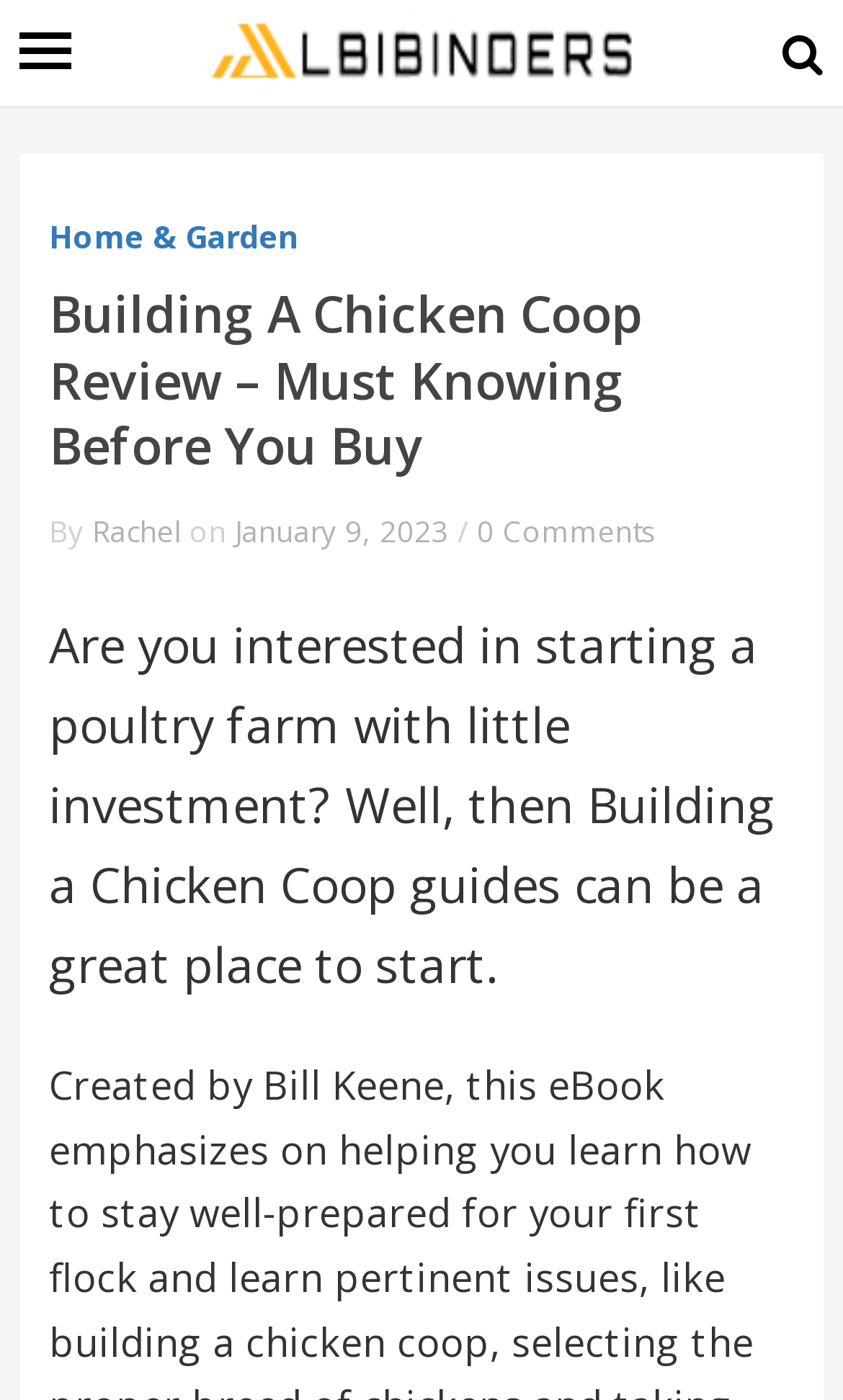Please find the bounding box coordinates in the format (top-left x, top-left y, bottom-right x, bottom-right y) for the given element description. Ensure the coordinates are floating point numbers between 0 and 1. Description: 0 Comments

[0.565, 0.363, 0.778, 0.397]